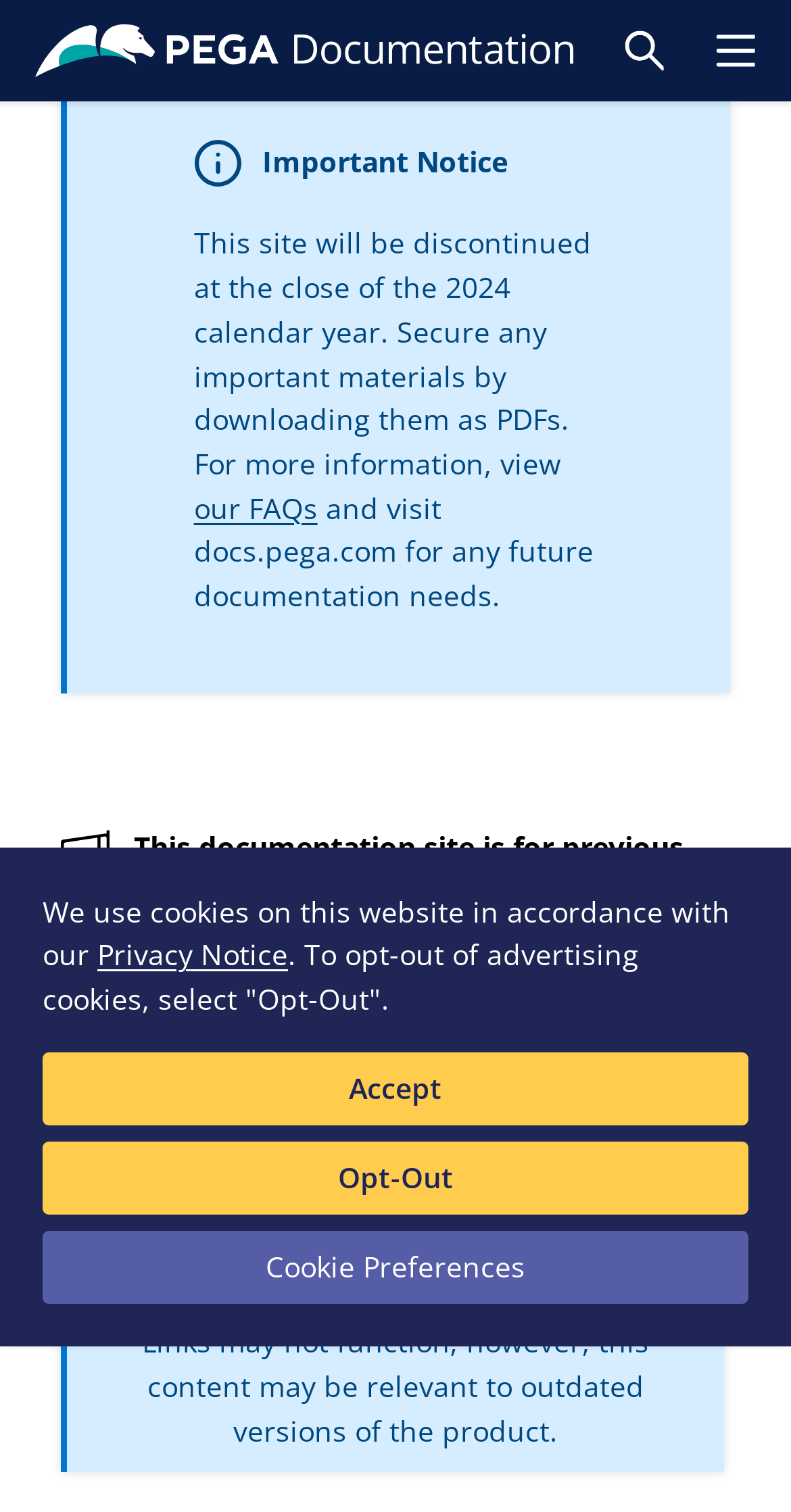Locate the bounding box of the UI element based on this description: "Privacy Notice". Provide four float numbers between 0 and 1 as [left, top, right, bottom].

None